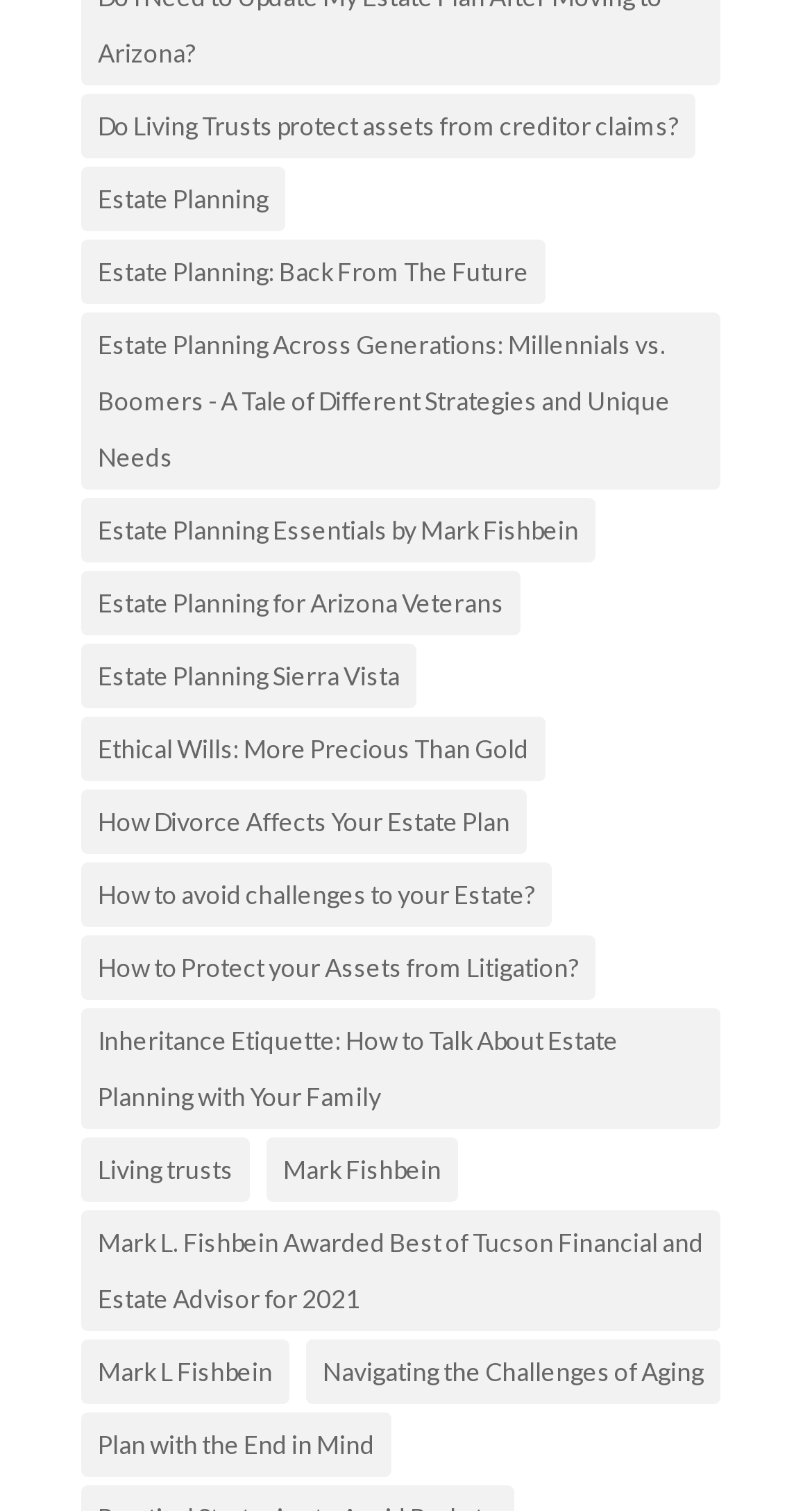Find the bounding box coordinates of the area that needs to be clicked in order to achieve the following instruction: "Learn about living trusts". The coordinates should be specified as four float numbers between 0 and 1, i.e., [left, top, right, bottom].

[0.1, 0.063, 0.856, 0.105]